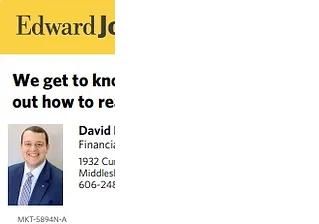Explain the image in detail, mentioning the main subjects and background elements.

This image features a professional profile of David, a Financial Advisor at Edward Jones. He is depicted wearing a suit, conveying a formal and approachable demeanor. The accompanying text invites readers to get to know him better as it outlines how to reach out for financial advice or services. Key contact details are provided, including the address at 1932 Curtis Mathes Way, Middlesboro, KY, along with a contact number, 606-248-0360, emphasizing accessibility for potential clients. The background prominently displays the Edward Jones logo, reinforcing the brand identity associated with trusted financial guidance.